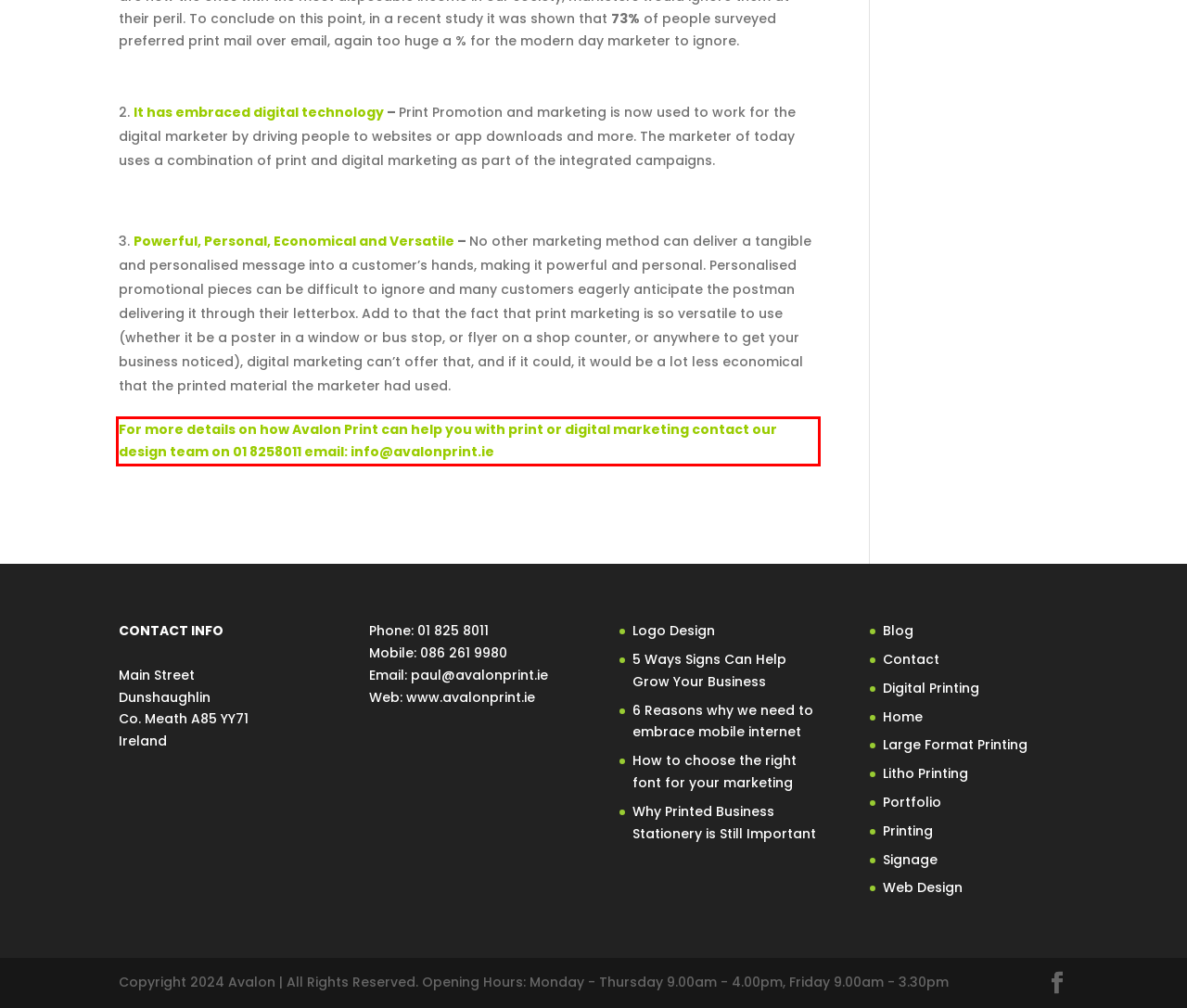Identify and transcribe the text content enclosed by the red bounding box in the given screenshot.

For more details on how Avalon Print can help you with print or digital marketing contact our design team on 01 8258011 email: info@avalonprint.ie